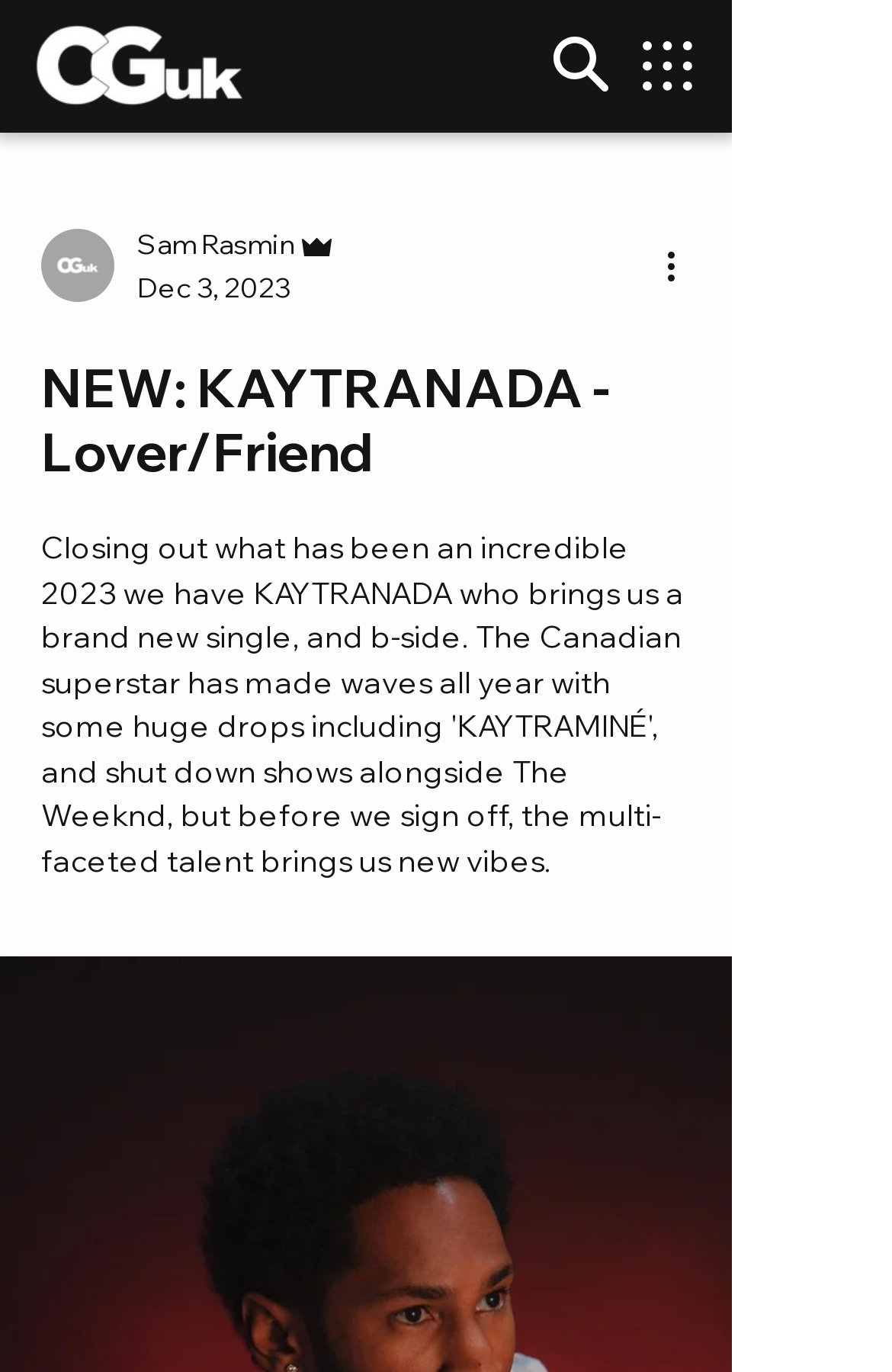Locate the UI element described by aria-label="Open navigation menu" in the provided webpage screenshot. Return the bounding box coordinates in the format (top-left x, top-left y, bottom-right x, bottom-right y), ensuring all values are between 0 and 1.

[0.703, 0.017, 0.792, 0.078]